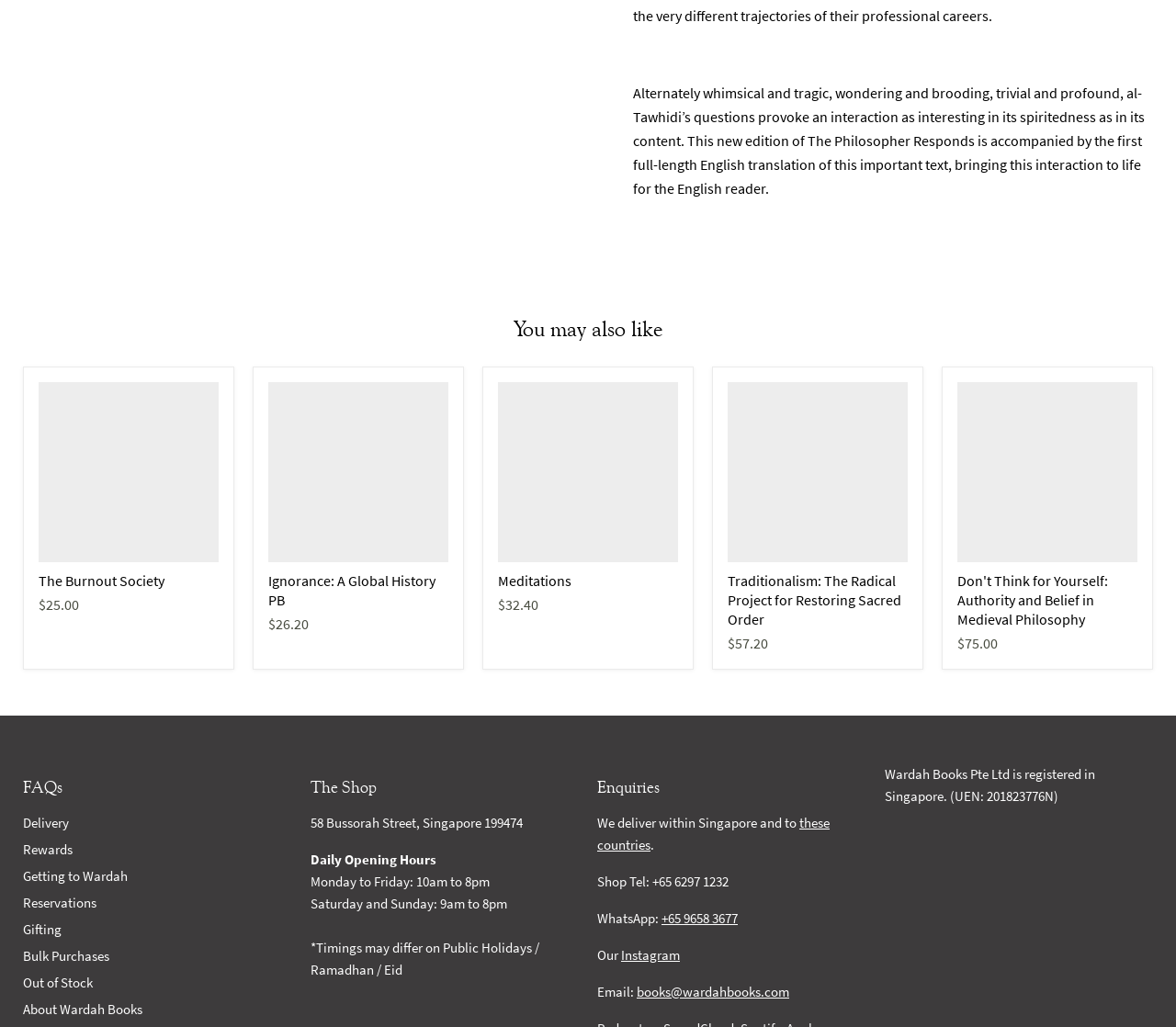Please determine the bounding box coordinates for the UI element described as: "Meditations".

[0.423, 0.557, 0.486, 0.574]